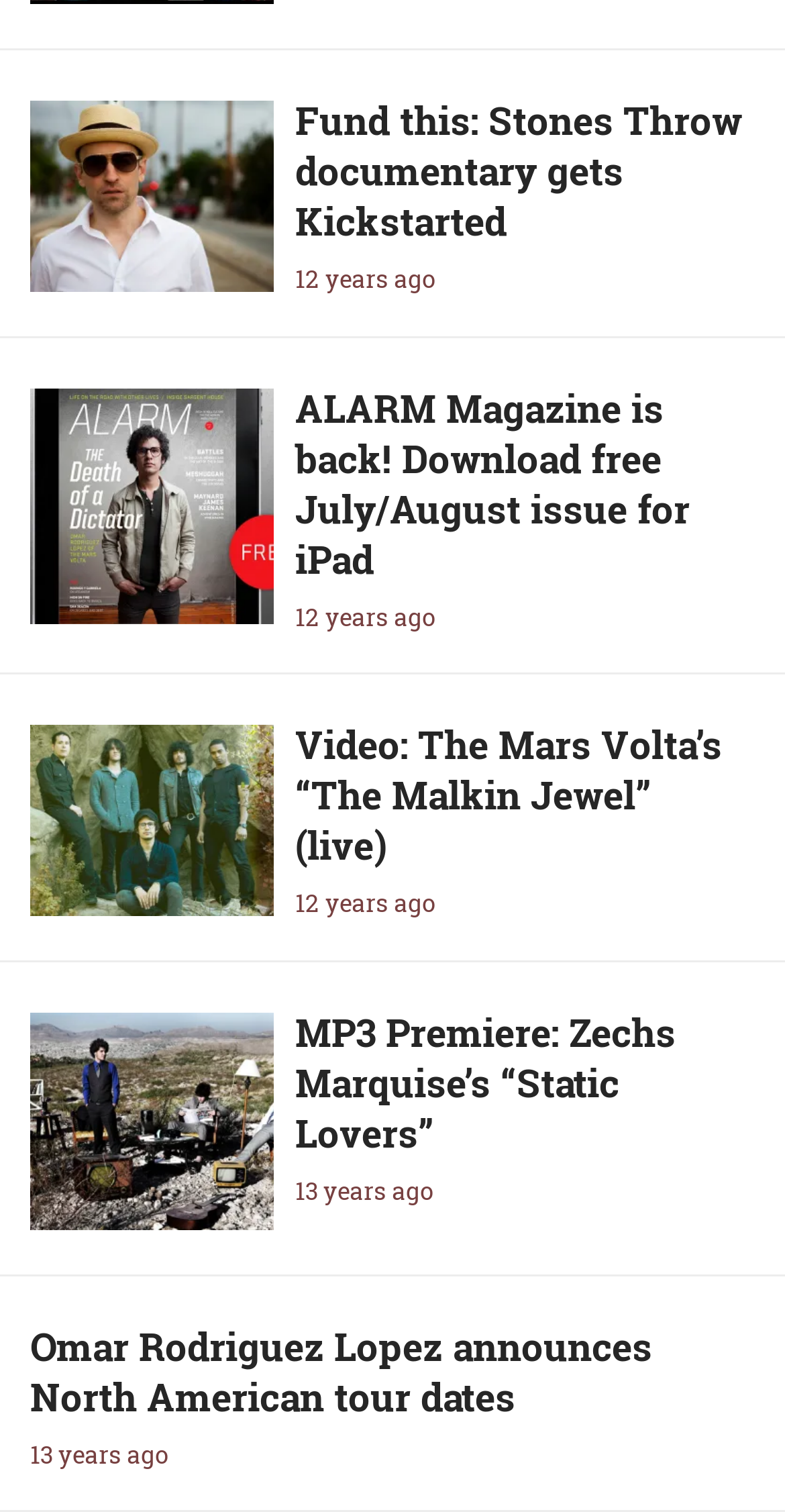Please locate the bounding box coordinates of the element that should be clicked to achieve the given instruction: "Fund the Stones Throw documentary on Kickstarter".

[0.376, 0.062, 0.945, 0.162]